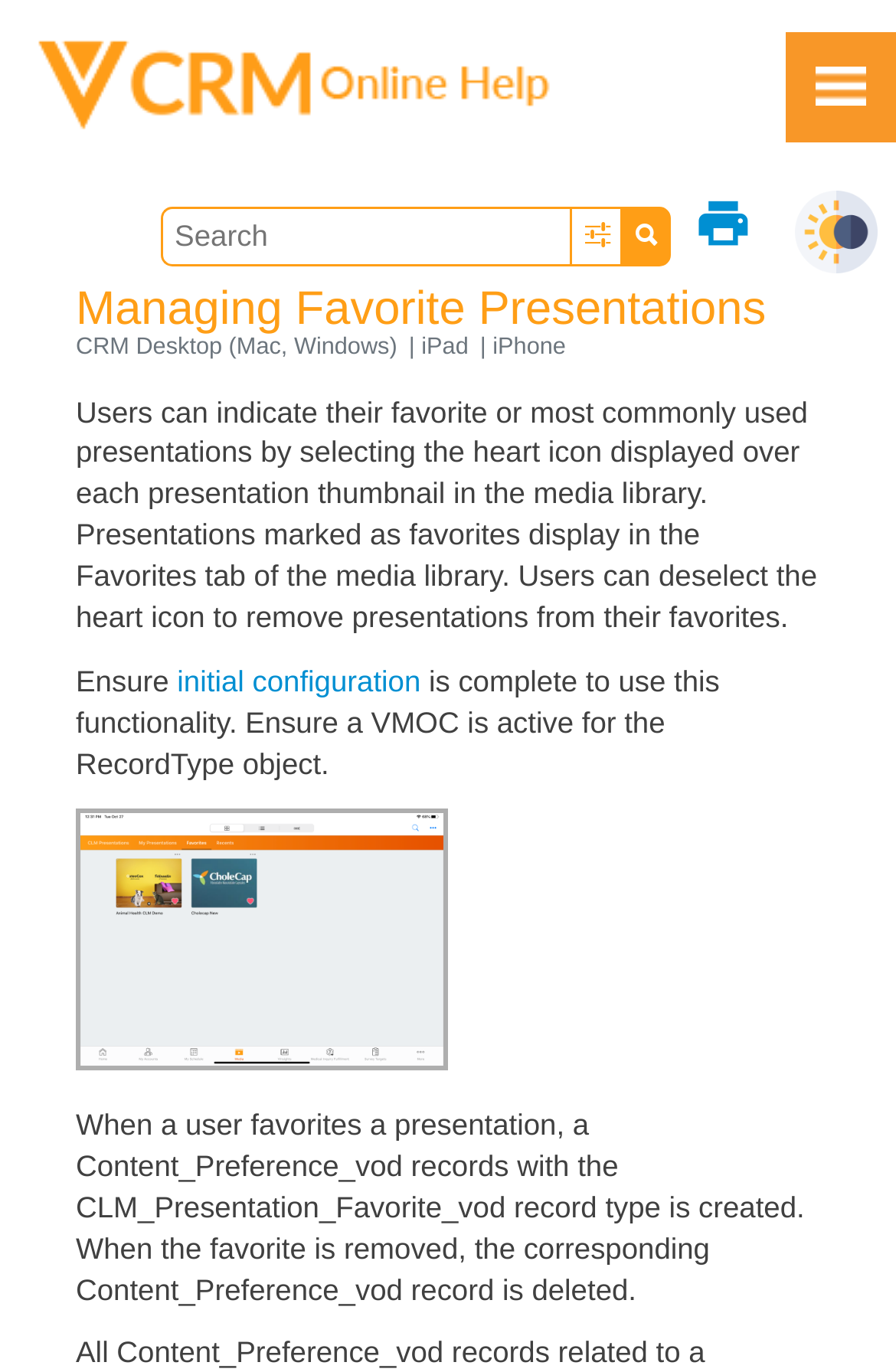Based on what you see in the screenshot, provide a thorough answer to this question: What is the function of the 'print' button?

The 'print' button is likely used to print the content of the webpage, possibly the presentation or the media library.